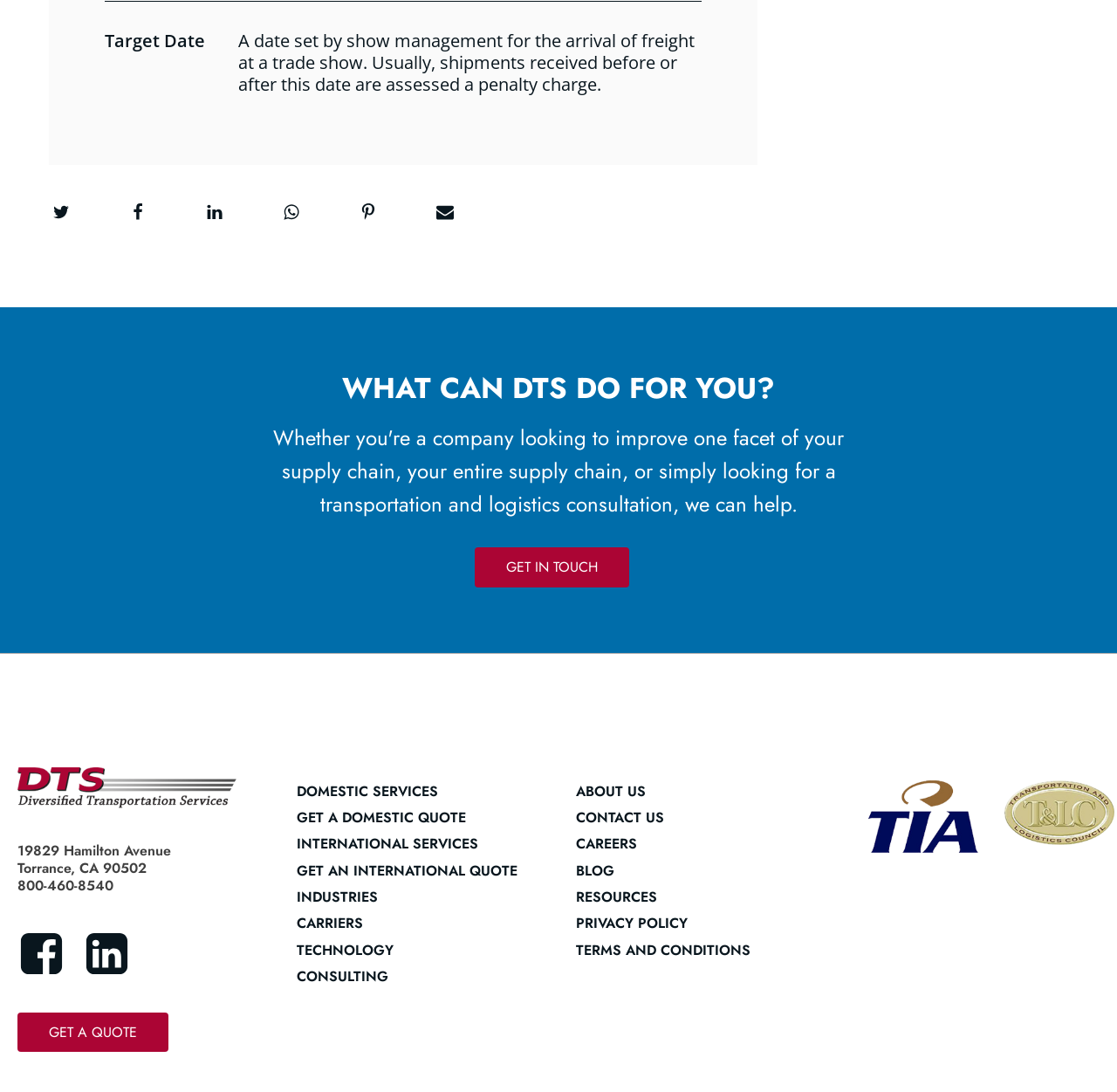Can you give a detailed response to the following question using the information from the image? What is the company's phone number?

The company's phone number can be found at the bottom of the webpage, next to the address and email link.